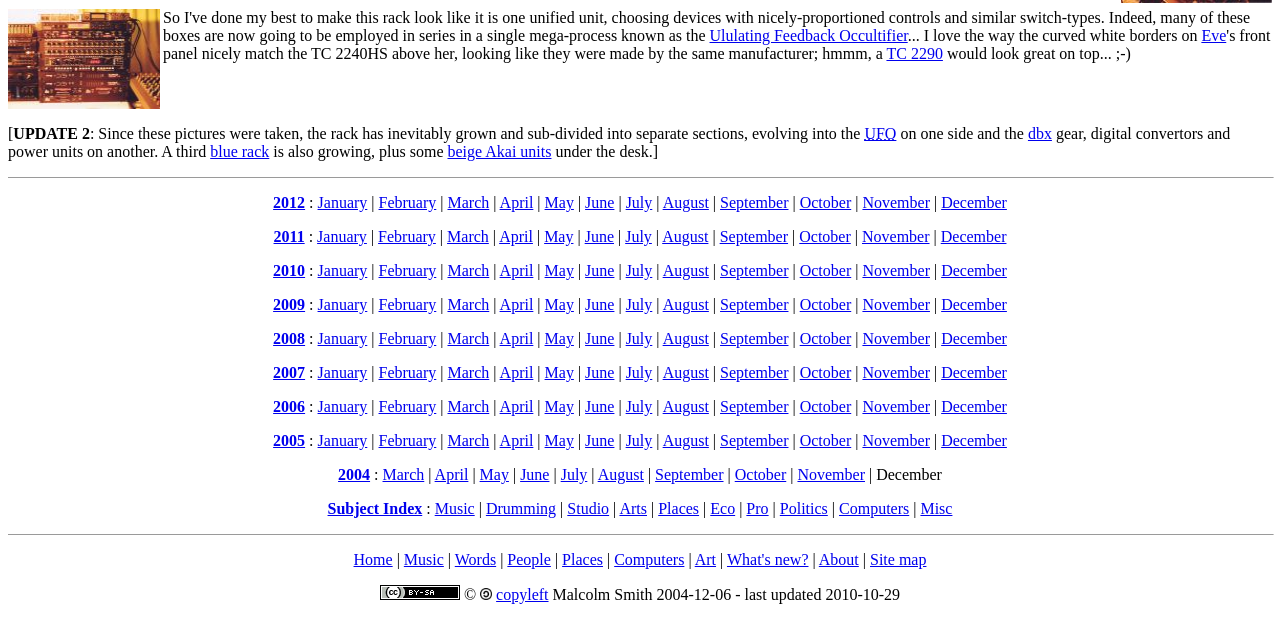Identify the bounding box coordinates of the clickable section necessary to follow the following instruction: "Read the update information". The coordinates should be presented as four float numbers from 0 to 1, i.e., [left, top, right, bottom].

[0.01, 0.202, 0.07, 0.229]